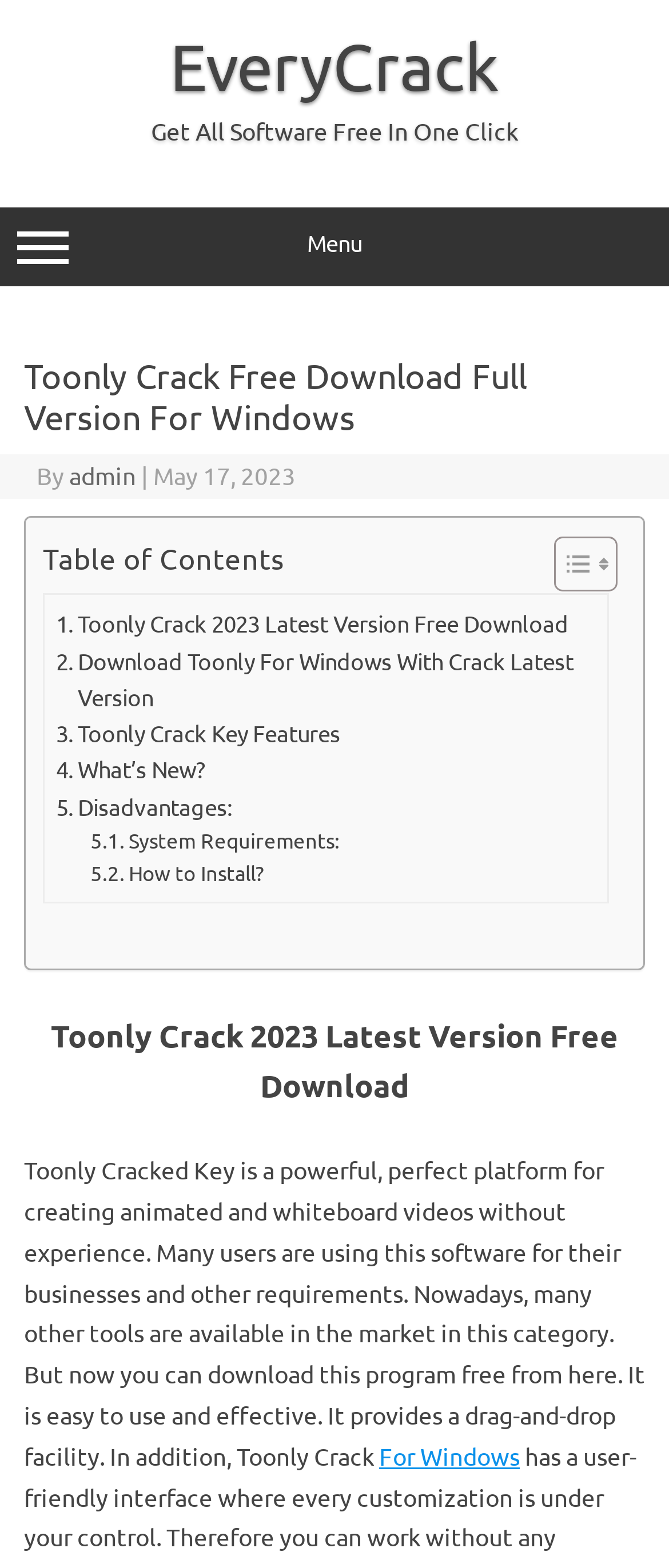Show the bounding box coordinates for the HTML element as described: "How to Install?".

[0.135, 0.547, 0.395, 0.568]